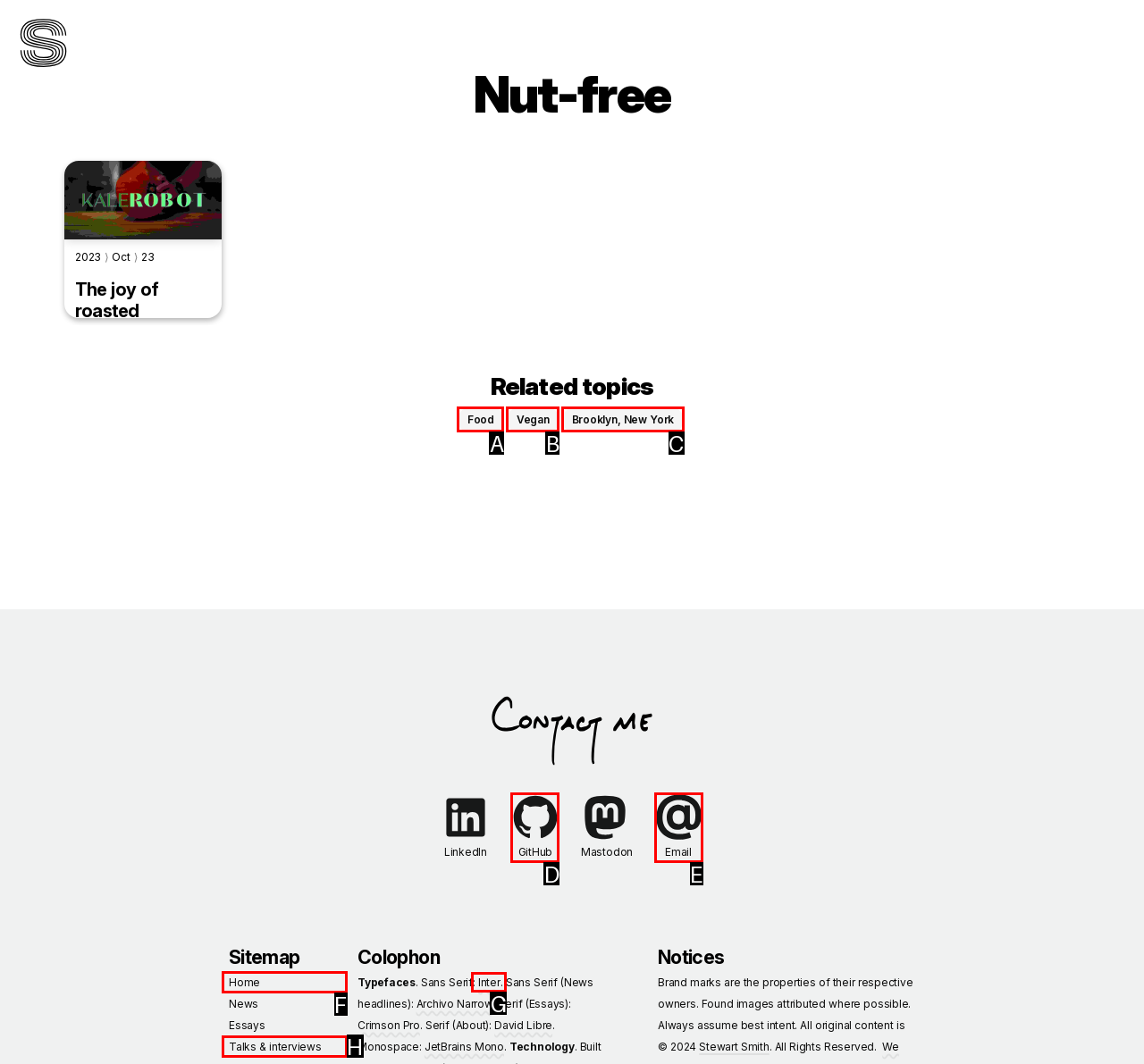Select the letter that corresponds to the description: Talks & interviews. Provide your answer using the option's letter.

H